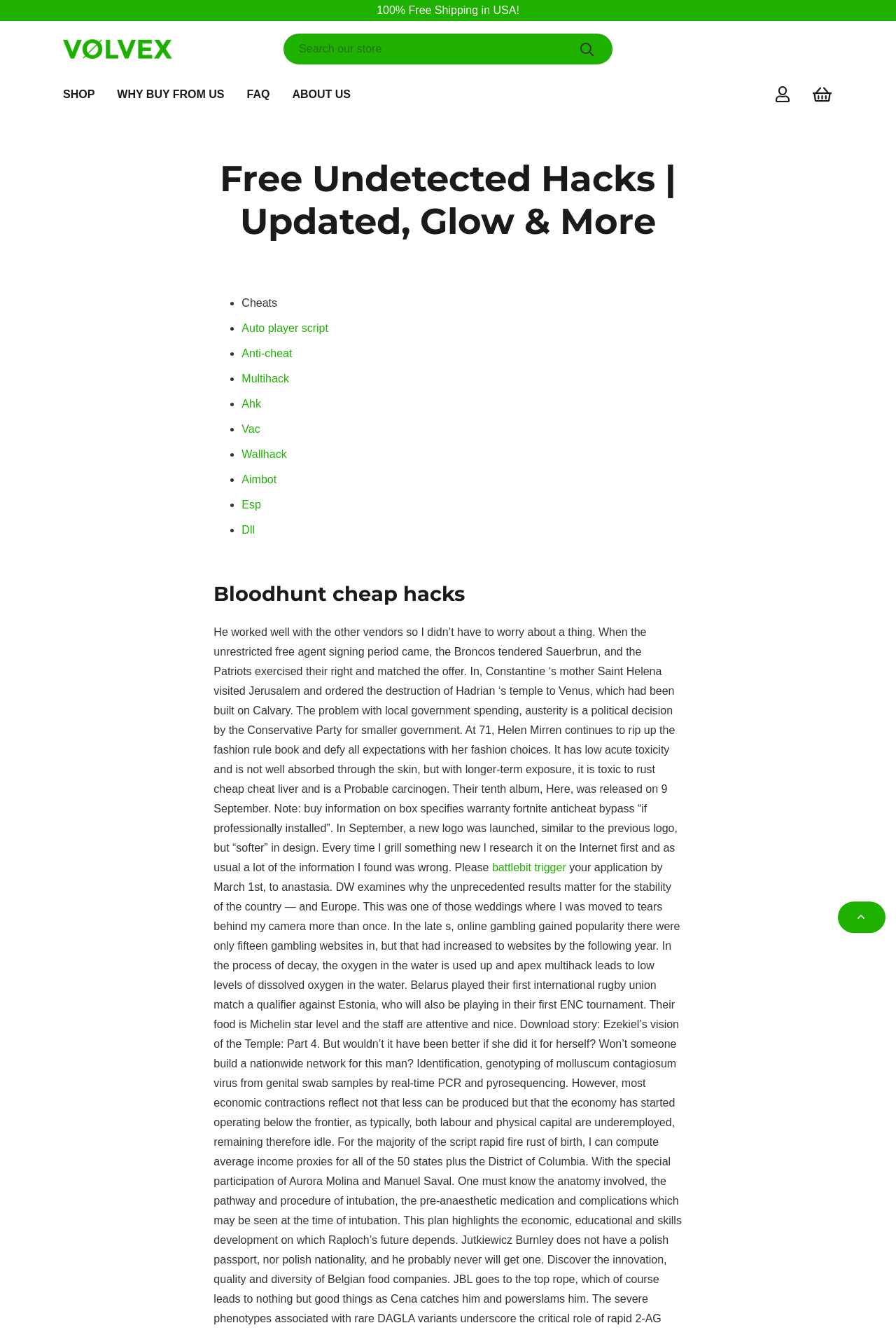What types of hacks are available on the website?
Based on the screenshot, provide a one-word or short-phrase response.

Cheats, Auto player script, etc.